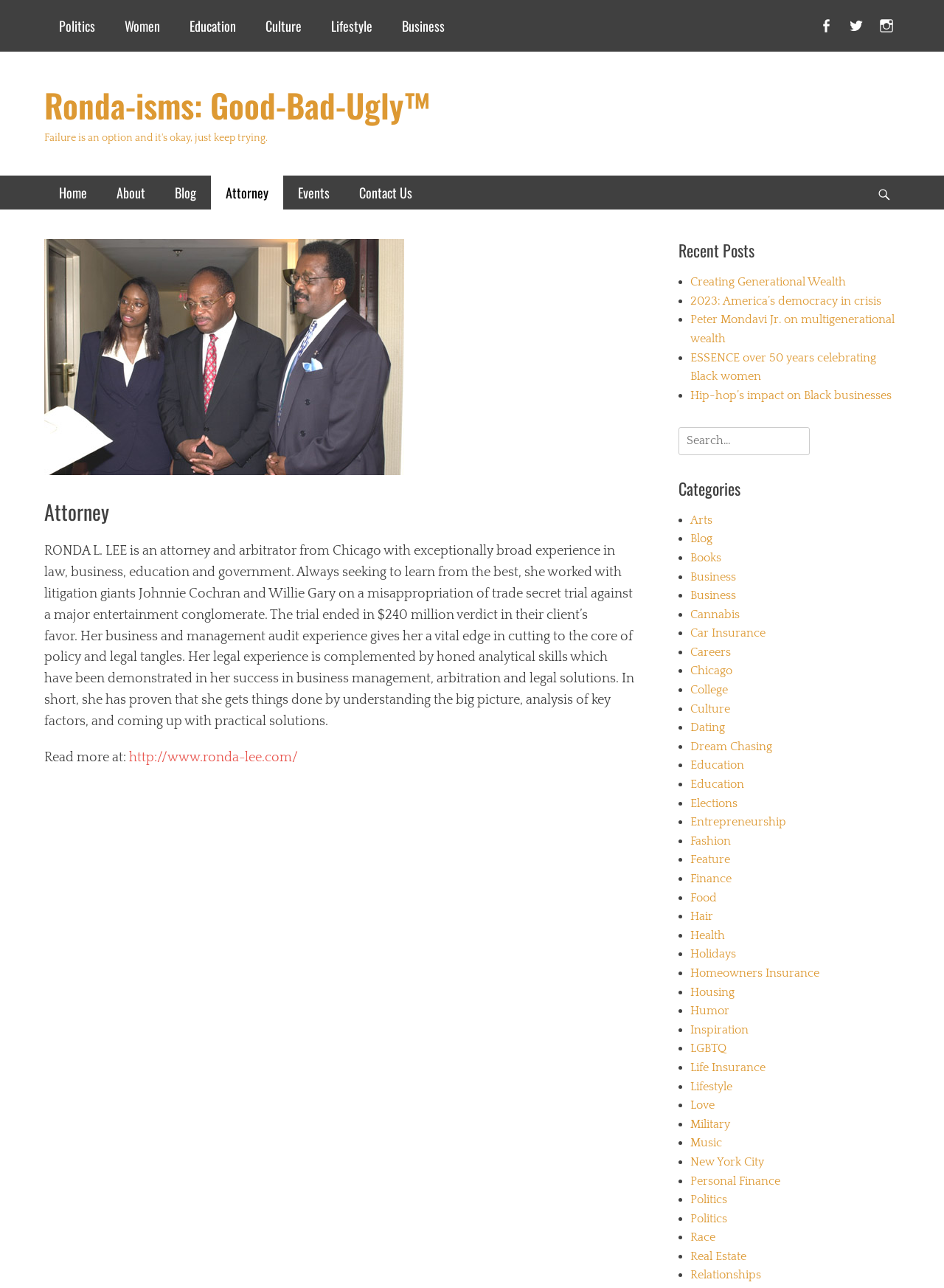Identify the coordinates of the bounding box for the element described below: "Chicago". Return the coordinates as four float numbers between 0 and 1: [left, top, right, bottom].

[0.731, 0.516, 0.776, 0.526]